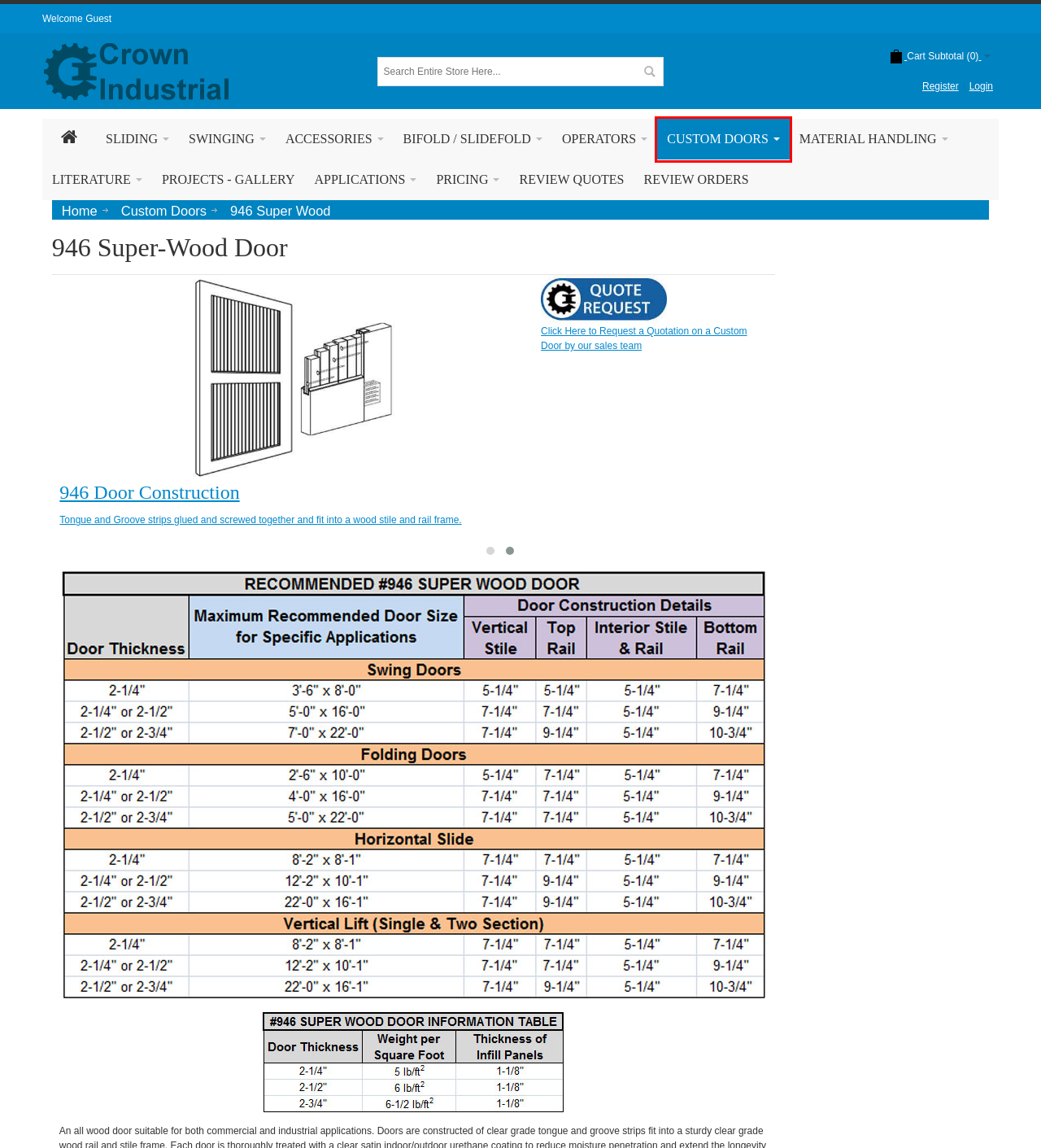You are presented with a screenshot of a webpage with a red bounding box. Select the webpage description that most closely matches the new webpage after clicking the element inside the red bounding box. The options are:
A. Swinging and Sliding Door Hardware Accessories
B. Literature
C. Crown Industrial| Sliding & Swinging door/gate systems
D. Applications
E. Material Handling
F. Pricing
G. Custom Doors
H. Shop for Swing Door / Gate Hinges that Last at Crown Industrial

G